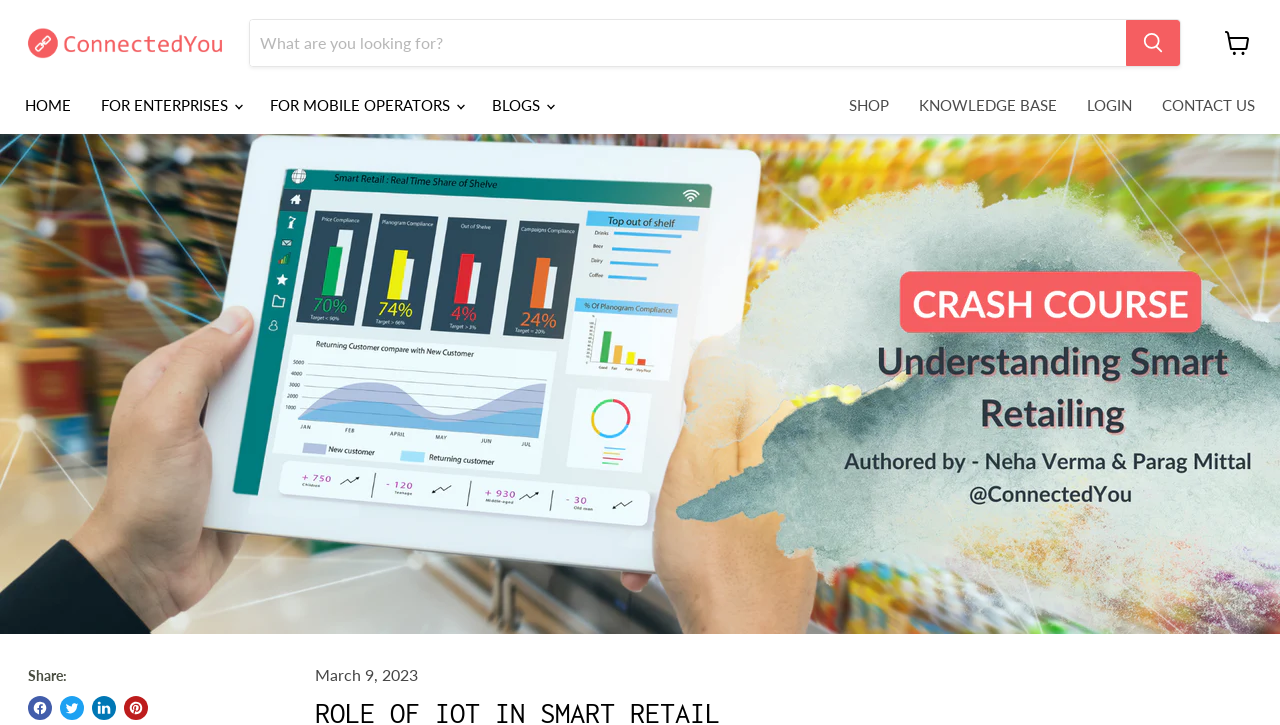Can you specify the bounding box coordinates of the area that needs to be clicked to fulfill the following instruction: "Share on Facebook"?

[0.022, 0.961, 0.041, 0.994]